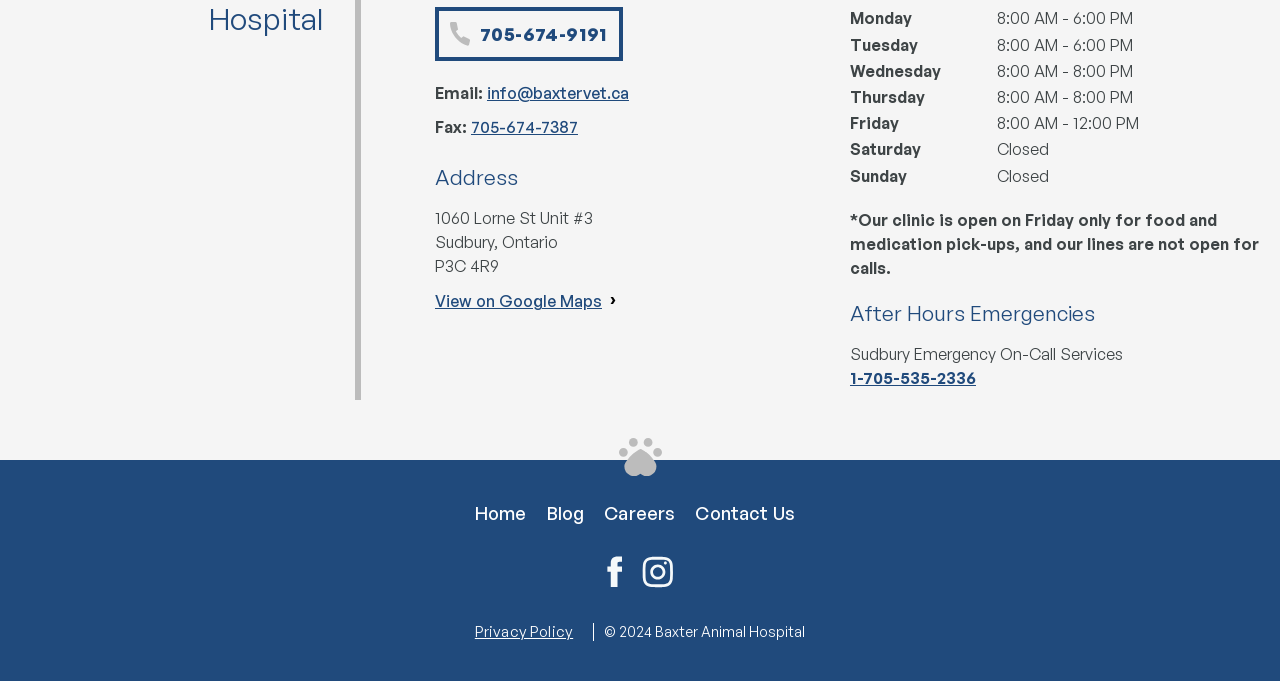Identify the bounding box coordinates of the area that should be clicked in order to complete the given instruction: "View the clinic's location on Google Maps". The bounding box coordinates should be four float numbers between 0 and 1, i.e., [left, top, right, bottom].

[0.34, 0.428, 0.47, 0.457]